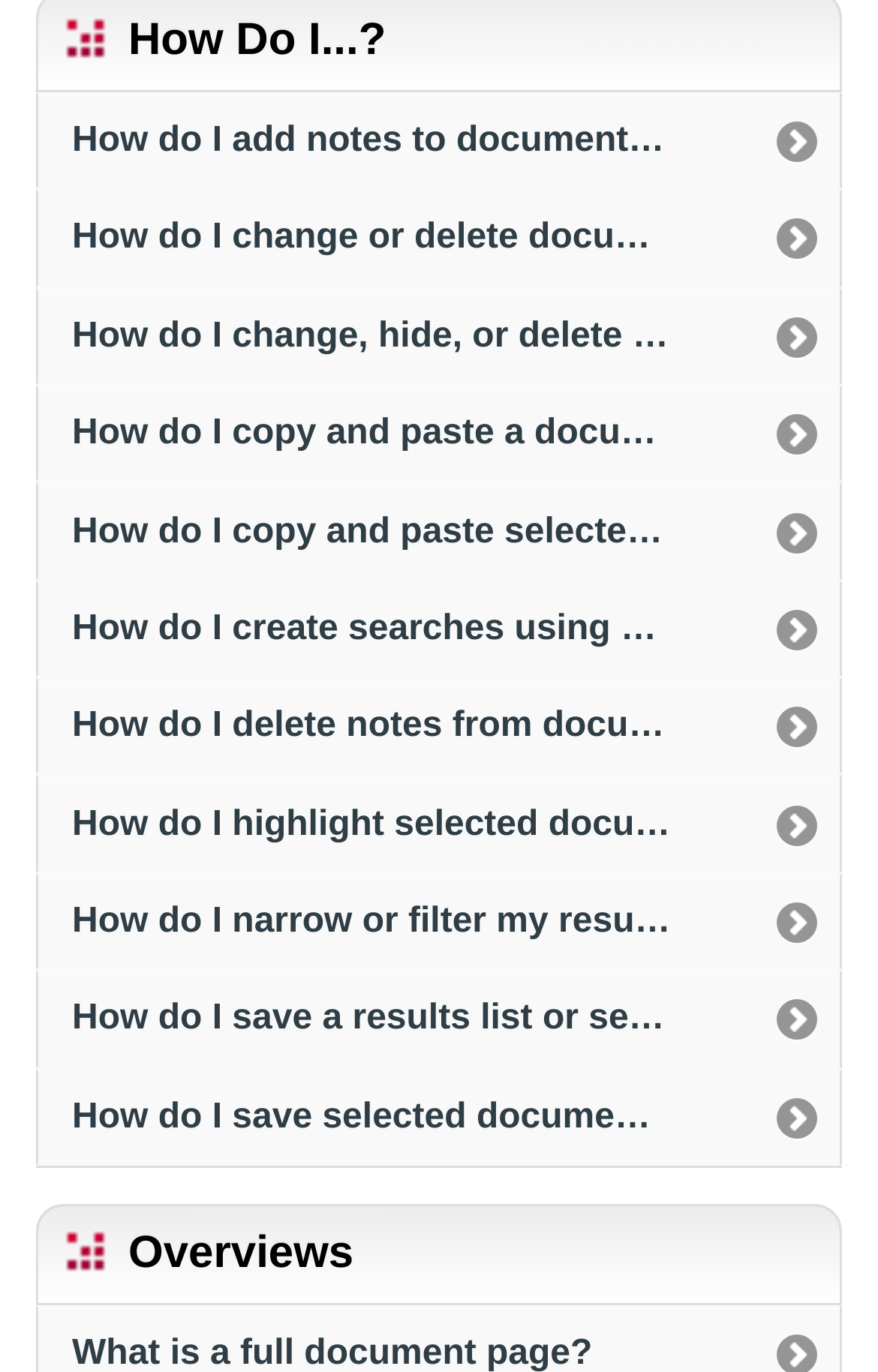Show me the bounding box coordinates of the clickable region to achieve the task as per the instruction: "Learn how to highlight selected document text".

[0.044, 0.568, 0.956, 0.635]